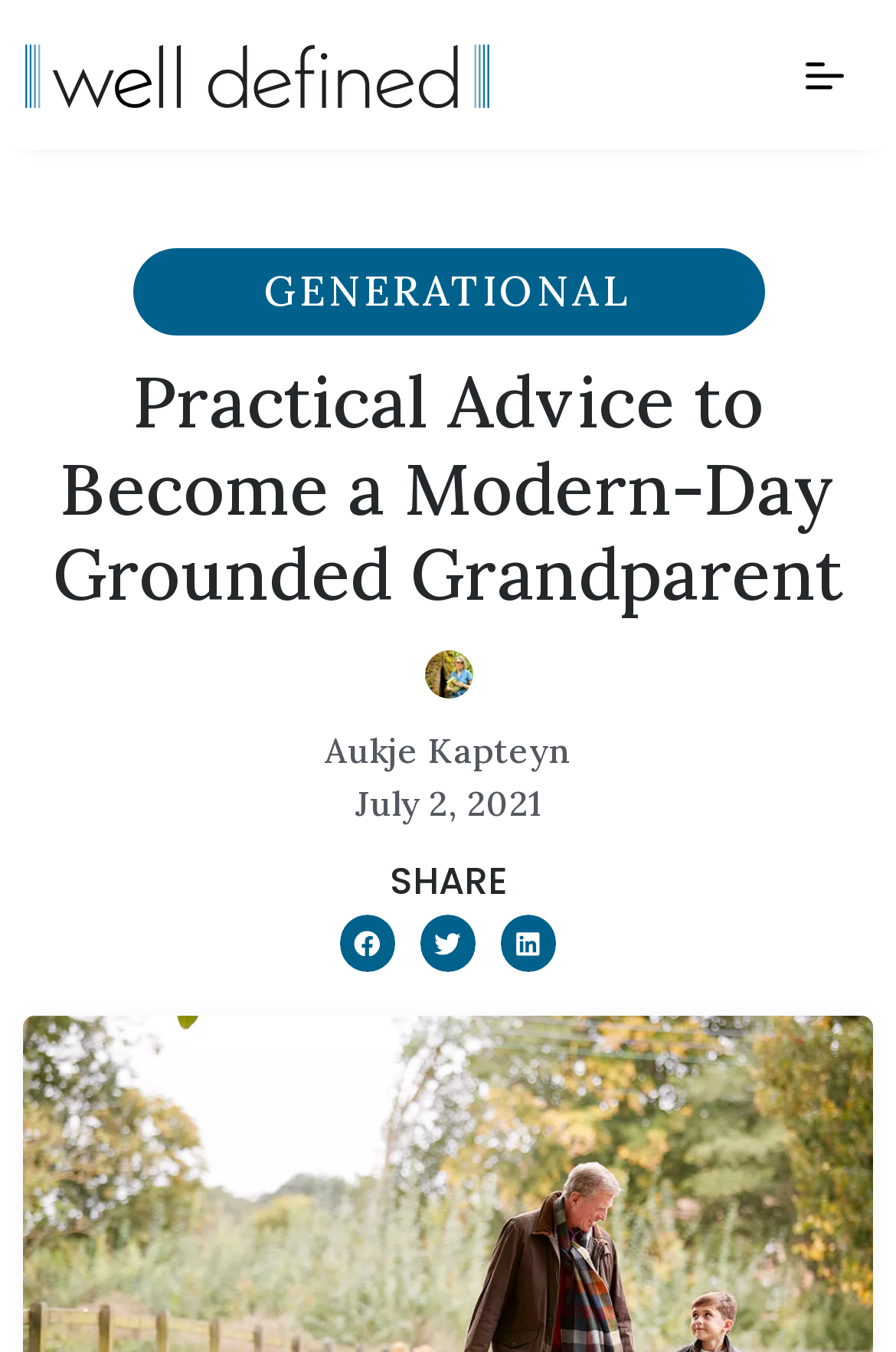Using a single word or phrase, answer the following question: 
How many images are there in the article?

5